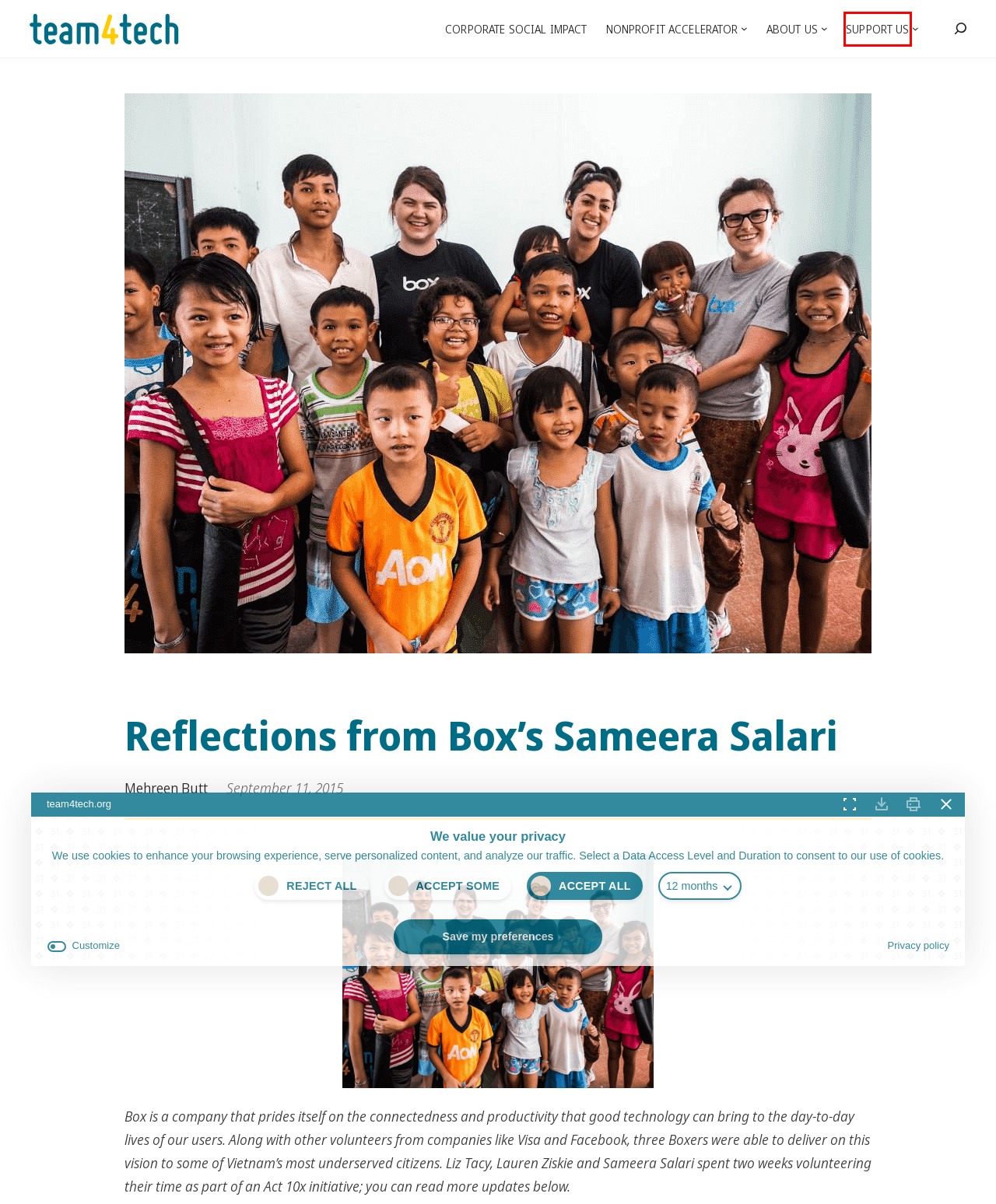You are given a screenshot depicting a webpage with a red bounding box around a UI element. Select the description that best corresponds to the new webpage after clicking the selected element. Here are the choices:
A. Project Summary Archives - Team4Tech
B. Corporate Social Impact Programs | Skill Volunteers Programs
C. Corporate Social Impact Volunteer Programs | Team4Tech
D. Support Nonprofits with Technology for Learning - Team4Tech
E. Team4Tech - Team4Tech
F. Nonprofit Impact Accelerator | Technology | ProBono Consulting
G. Education Nonprofit Impact Accelerator | Non-profit Organization
H. Impact Strategy | Corporate Partners | Regional Hubs | Technology

D